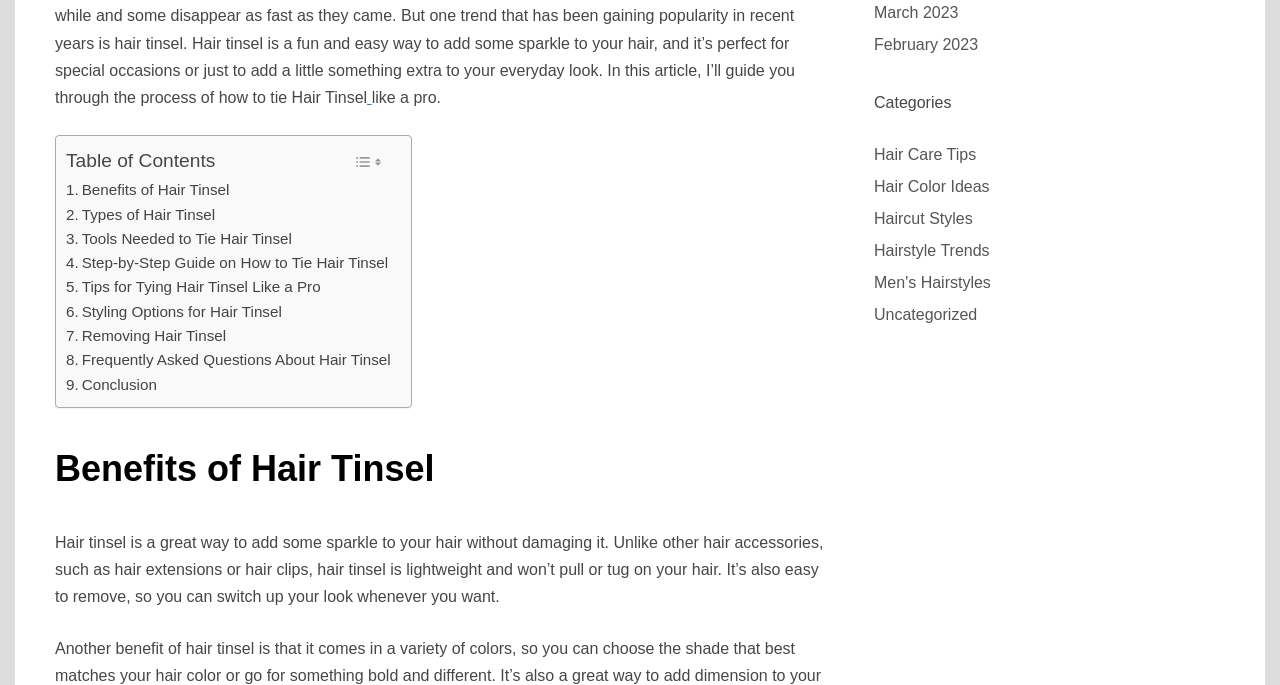Find the bounding box coordinates corresponding to the UI element with the description: "Toggle". The coordinates should be formatted as [left, top, right, bottom], with values as floats between 0 and 1.

[0.27, 0.213, 0.305, 0.26]